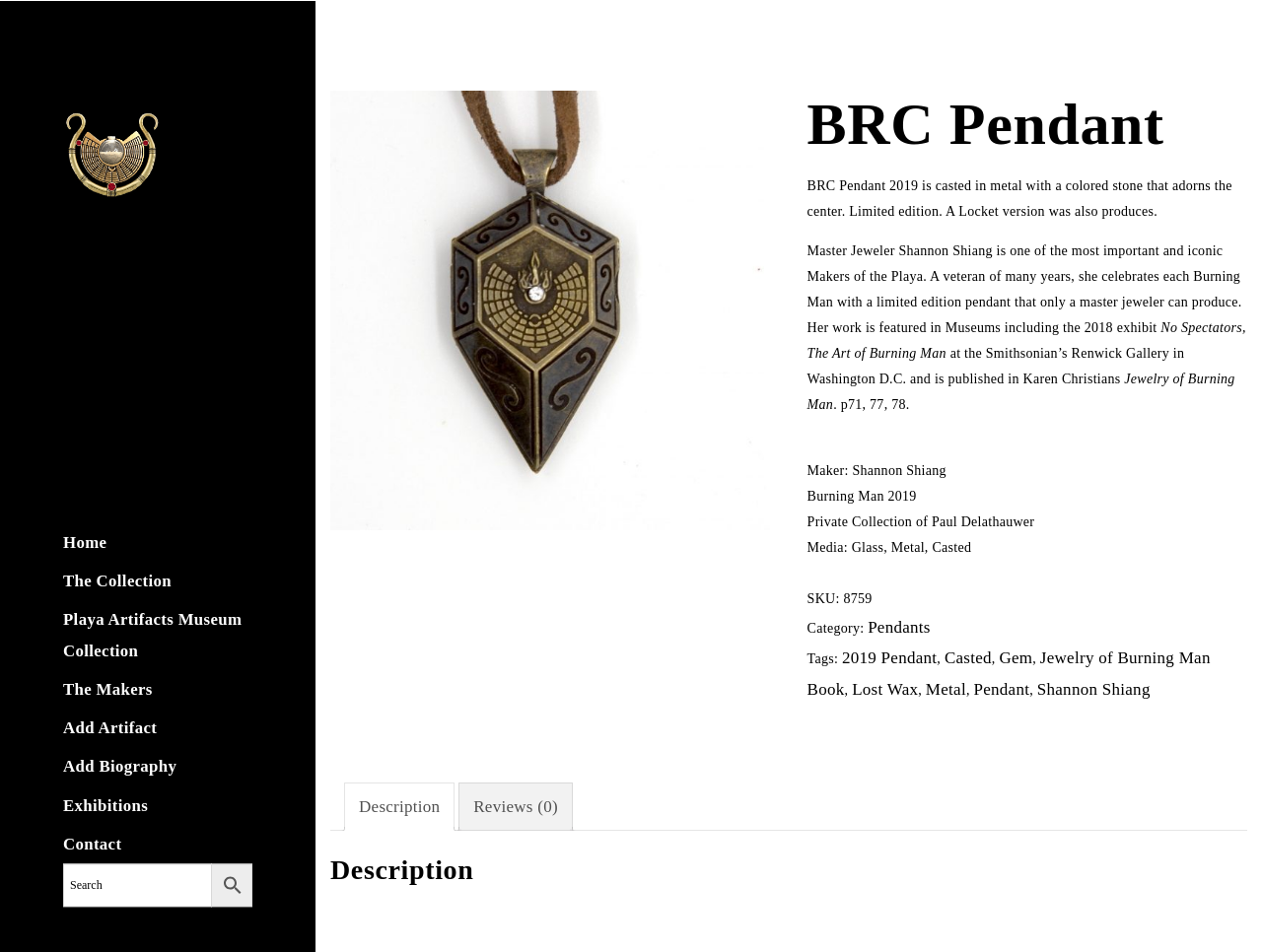What is the category of the pendant?
Based on the screenshot, provide your answer in one word or phrase.

Pendants